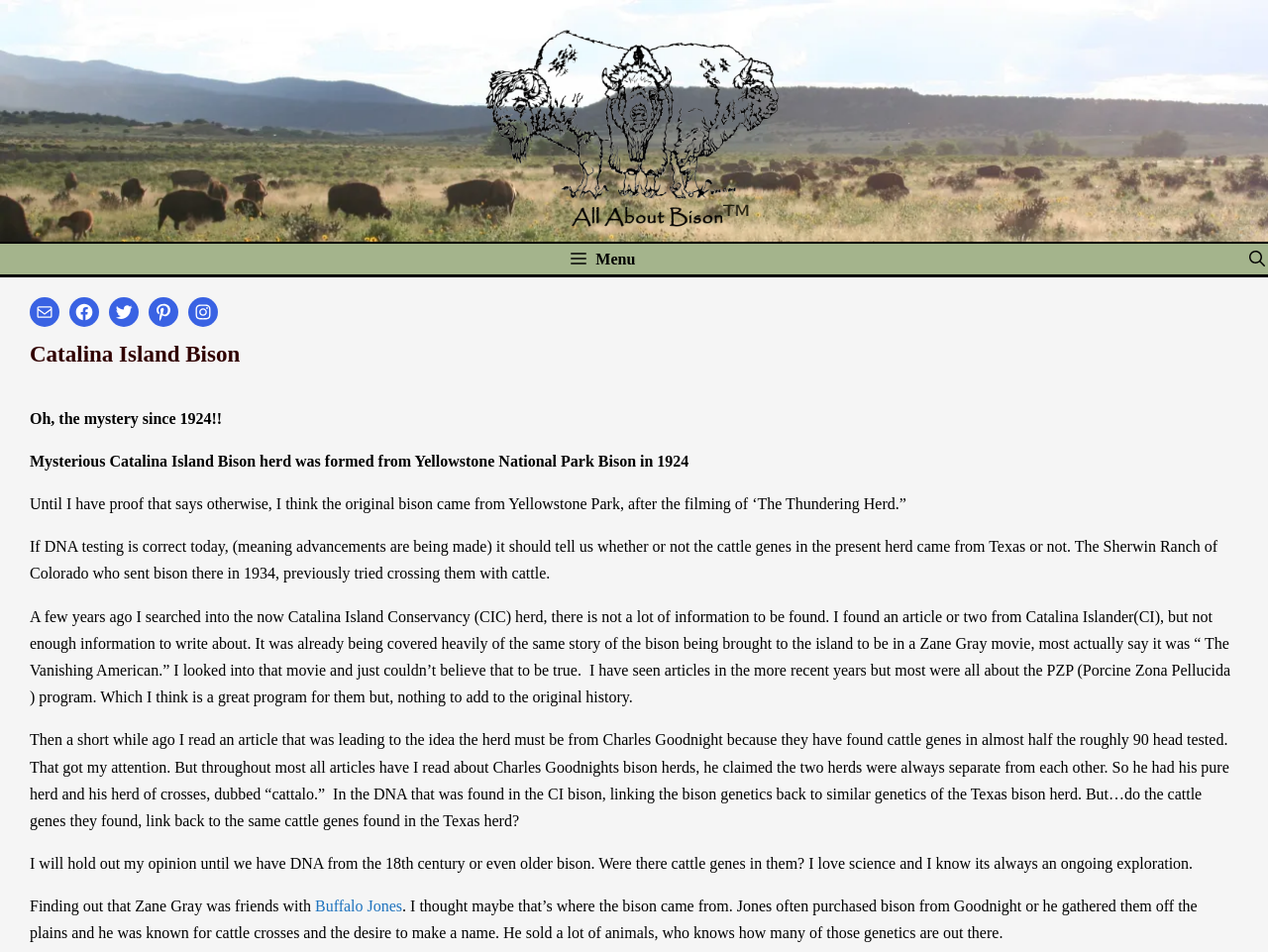Given the webpage screenshot, identify the bounding box of the UI element that matches this description: "Buffalo Jones".

[0.245, 0.943, 0.317, 0.961]